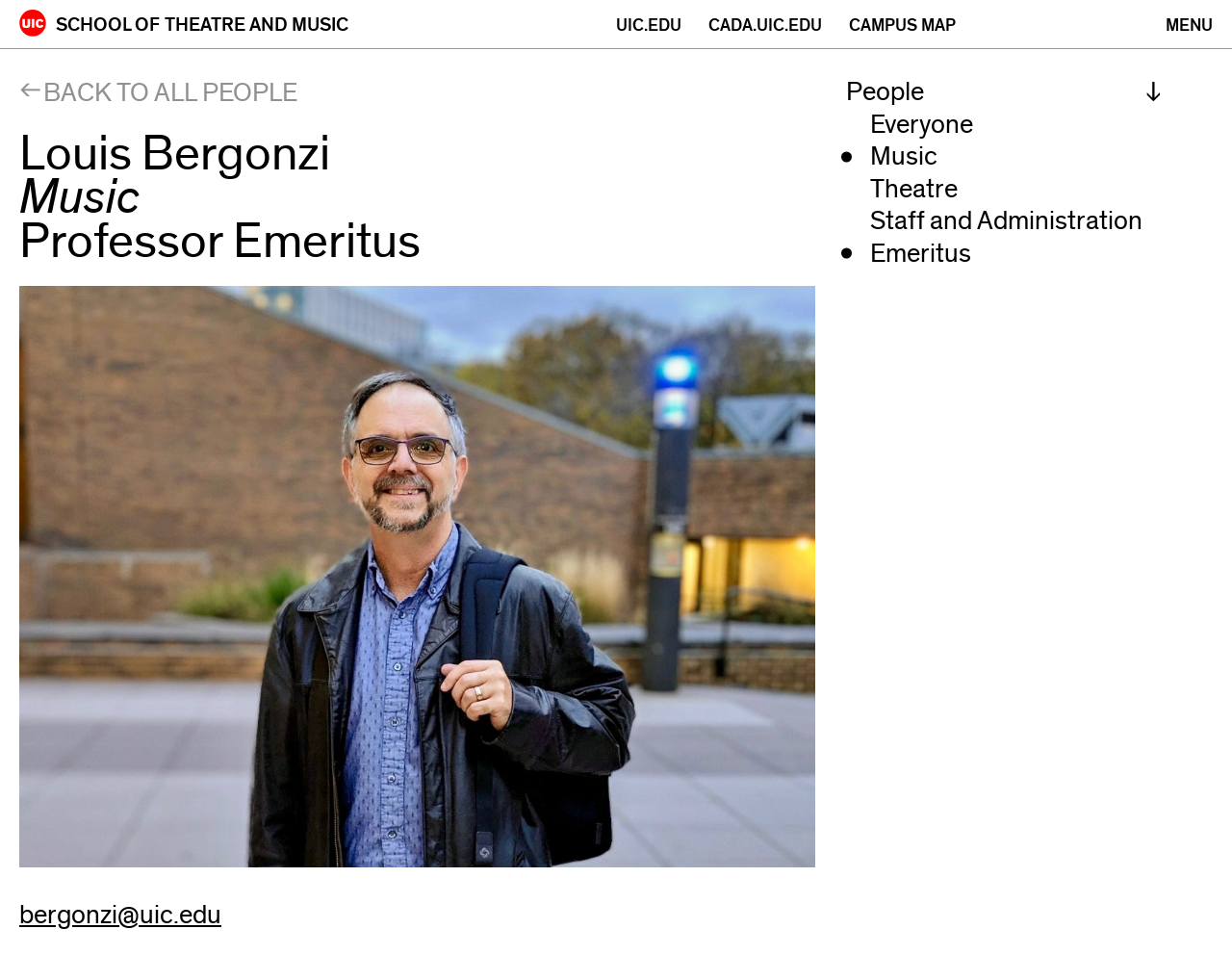Given the description of the UI element: "Staff and Administration", predict the bounding box coordinates in the form of [left, top, right, bottom], with each value being a float between 0 and 1.

[0.706, 0.214, 0.927, 0.249]